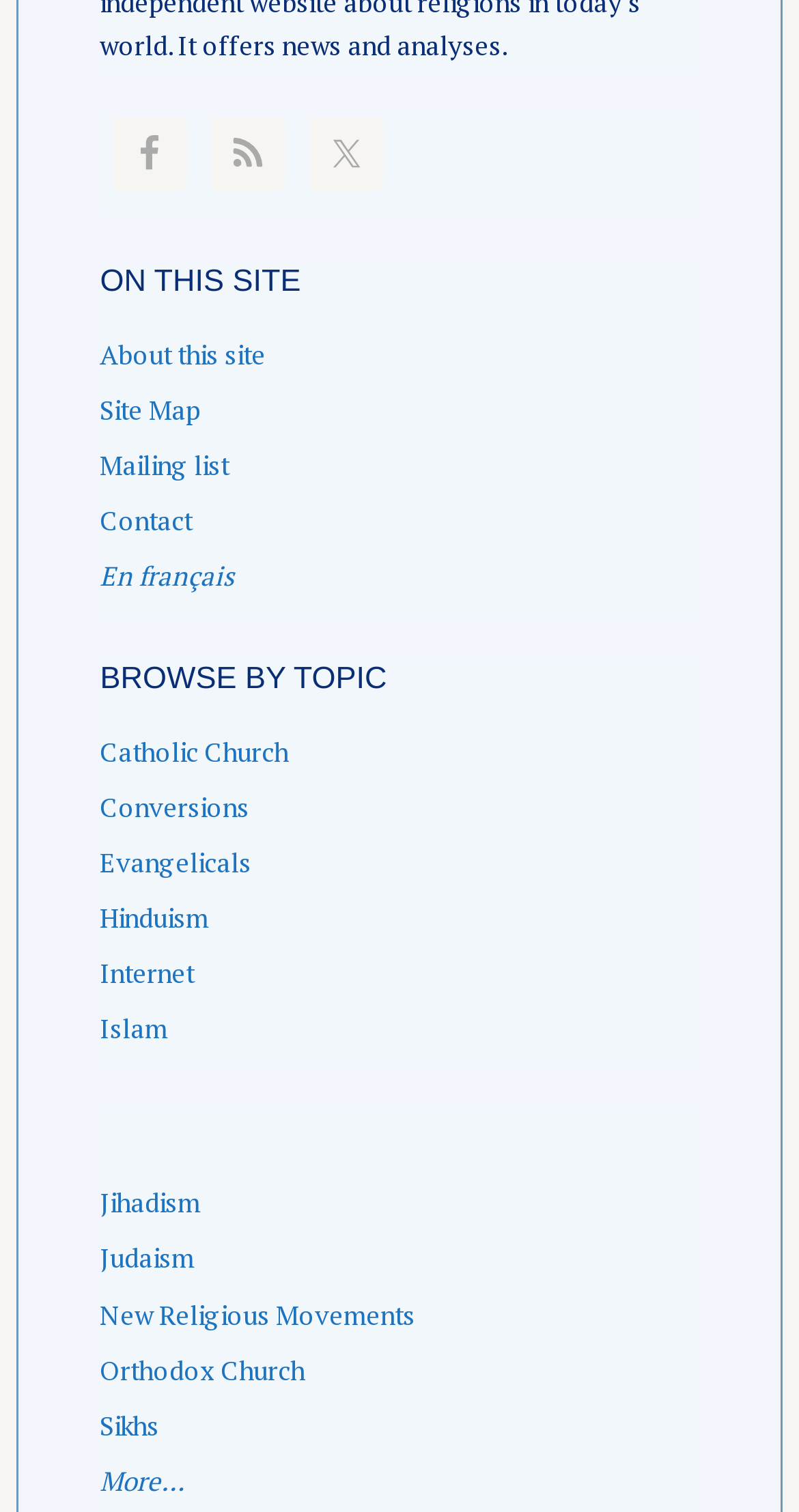How many links are available under 'ON THIS SITE'?
Using the image as a reference, answer the question with a short word or phrase.

5